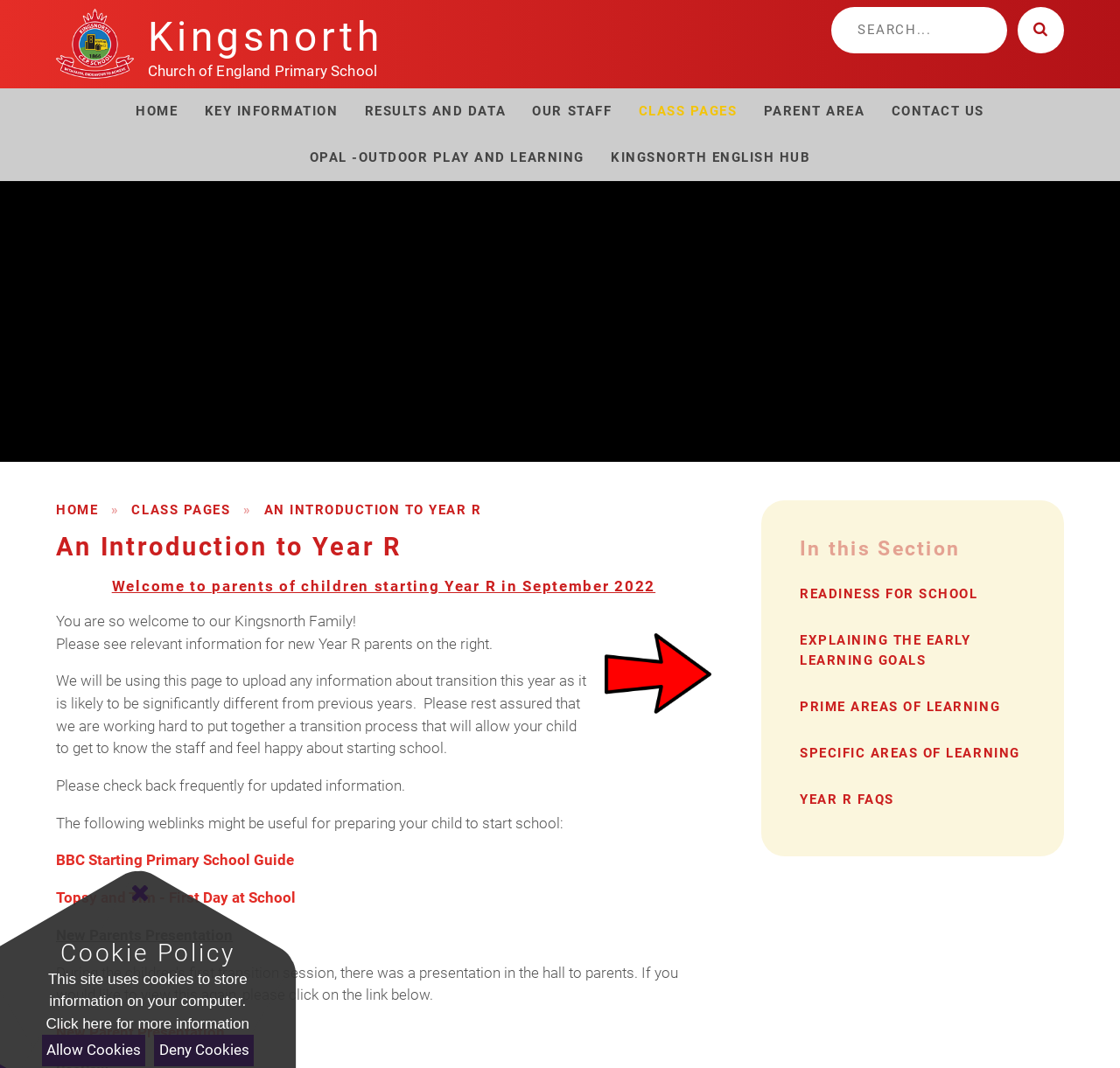Determine the bounding box coordinates of the clickable region to carry out the instruction: "Search for something".

[0.742, 0.006, 0.9, 0.05]